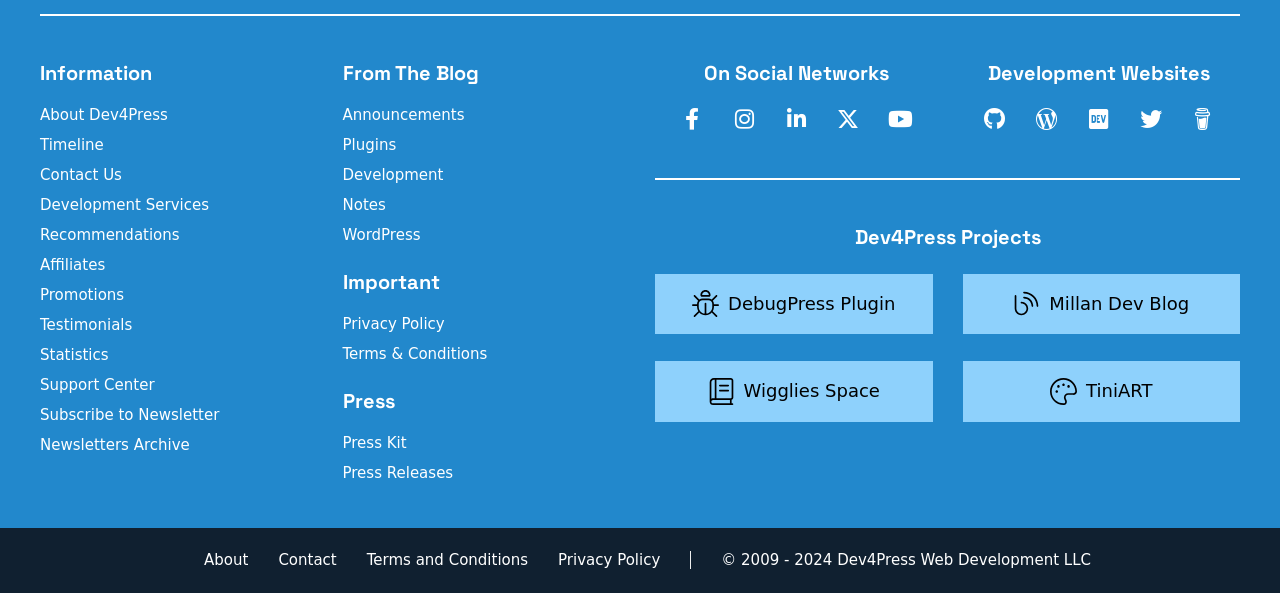Predict the bounding box coordinates of the area that should be clicked to accomplish the following instruction: "View Development Services". The bounding box coordinates should consist of four float numbers between 0 and 1, i.e., [left, top, right, bottom].

[0.031, 0.33, 0.163, 0.36]